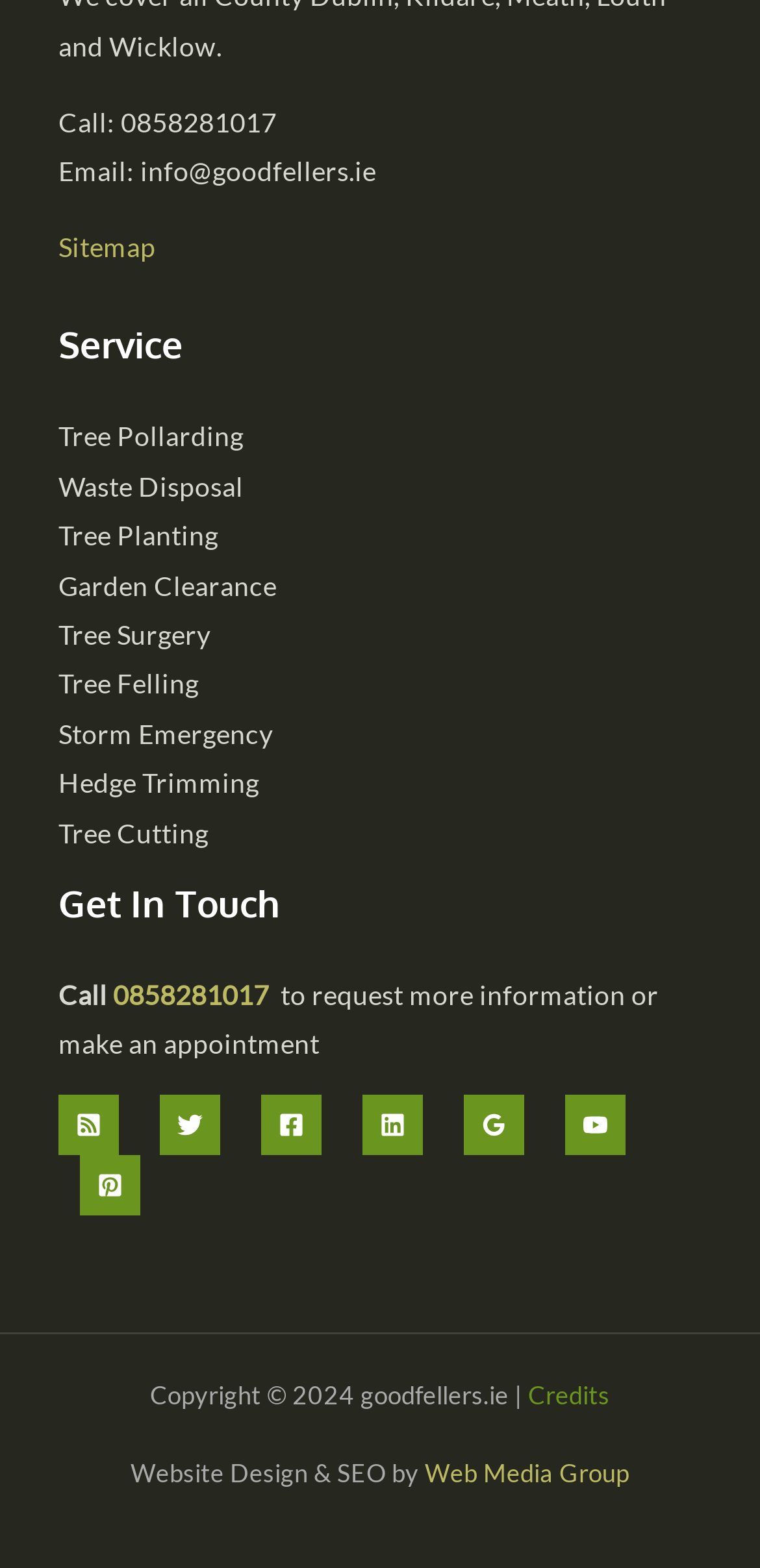Identify the bounding box coordinates for the element you need to click to achieve the following task: "Follow on Twitter". Provide the bounding box coordinates as four float numbers between 0 and 1, in the form [left, top, right, bottom].

[0.21, 0.699, 0.29, 0.737]